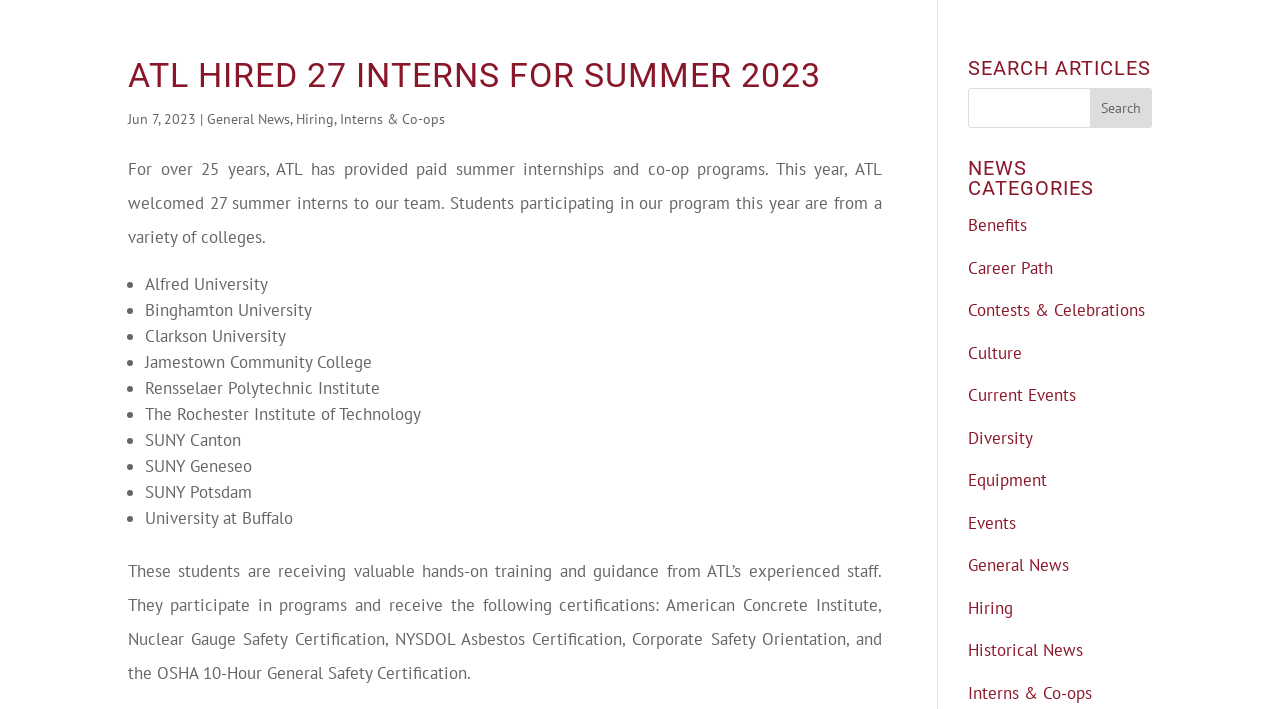Specify the bounding box coordinates of the area that needs to be clicked to achieve the following instruction: "Explore Culture news".

[0.756, 0.482, 0.799, 0.513]